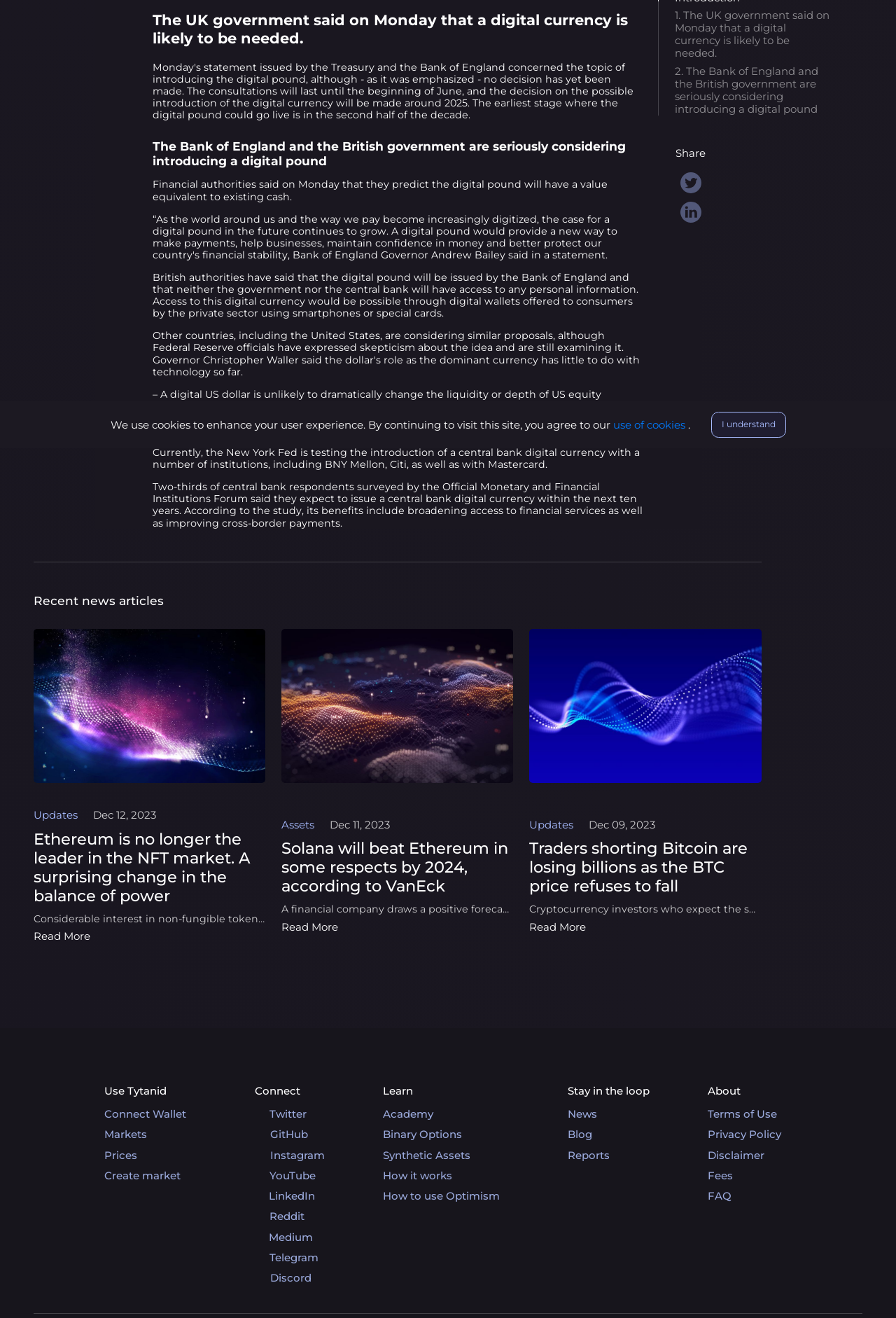Please determine the bounding box of the UI element that matches this description: Binary Options. The coordinates should be given as (top-left x, top-left y, bottom-right x, bottom-right y), with all values between 0 and 1.

[0.427, 0.856, 0.605, 0.866]